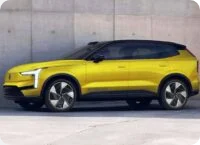Please answer the following question using a single word or phrase: What technology is used to produce the Volvo EX60 crossover?

cutting-edge mega-casting technology